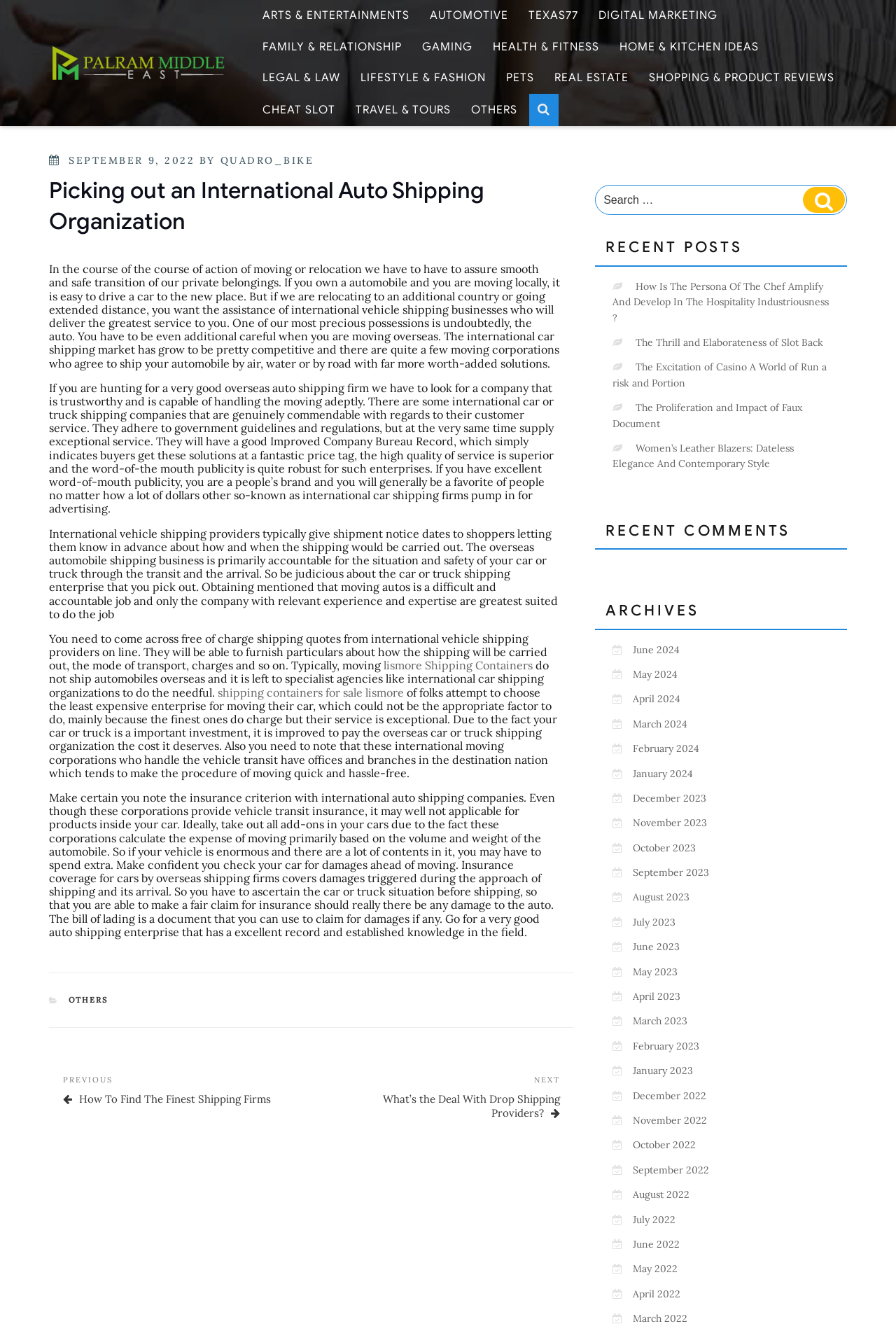What is the purpose of international car shipping companies?
From the screenshot, supply a one-word or short-phrase answer.

To deliver cars safely